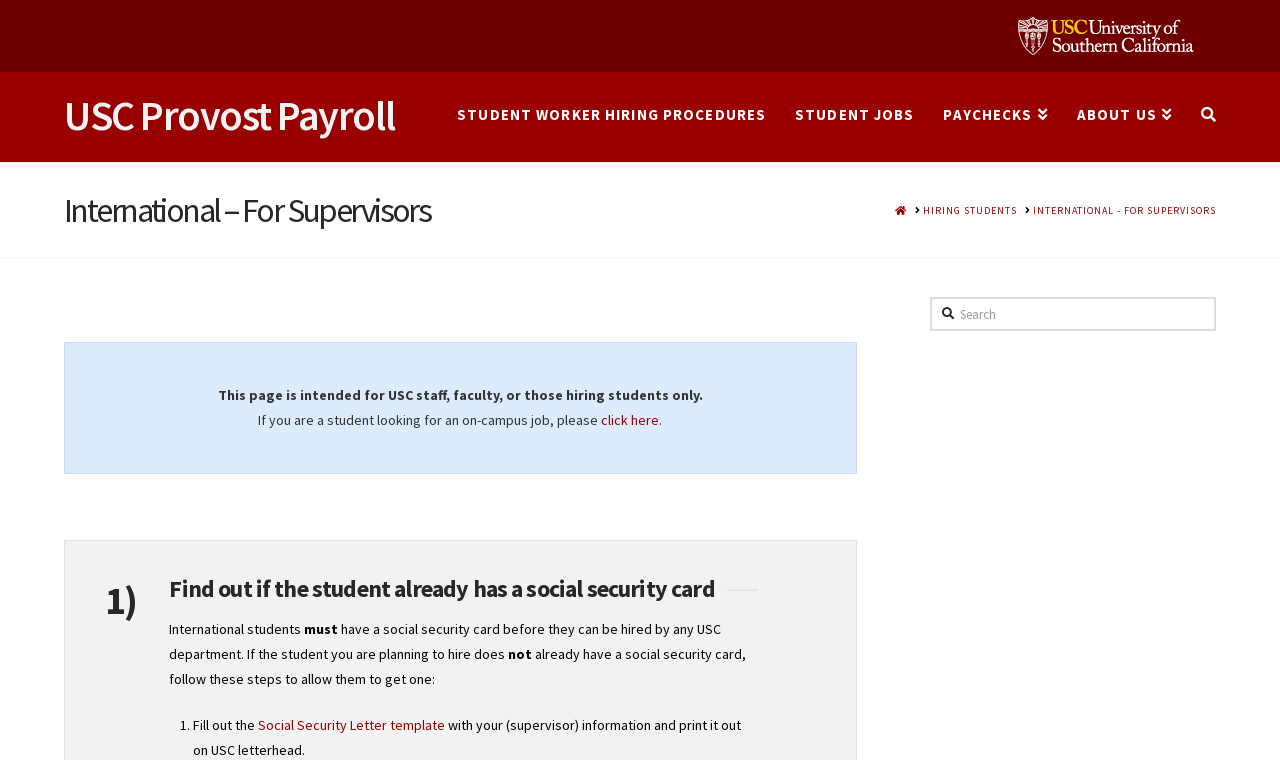Find the bounding box coordinates for the area that should be clicked to accomplish the instruction: "Read more about Marjolein van Eig's book".

None